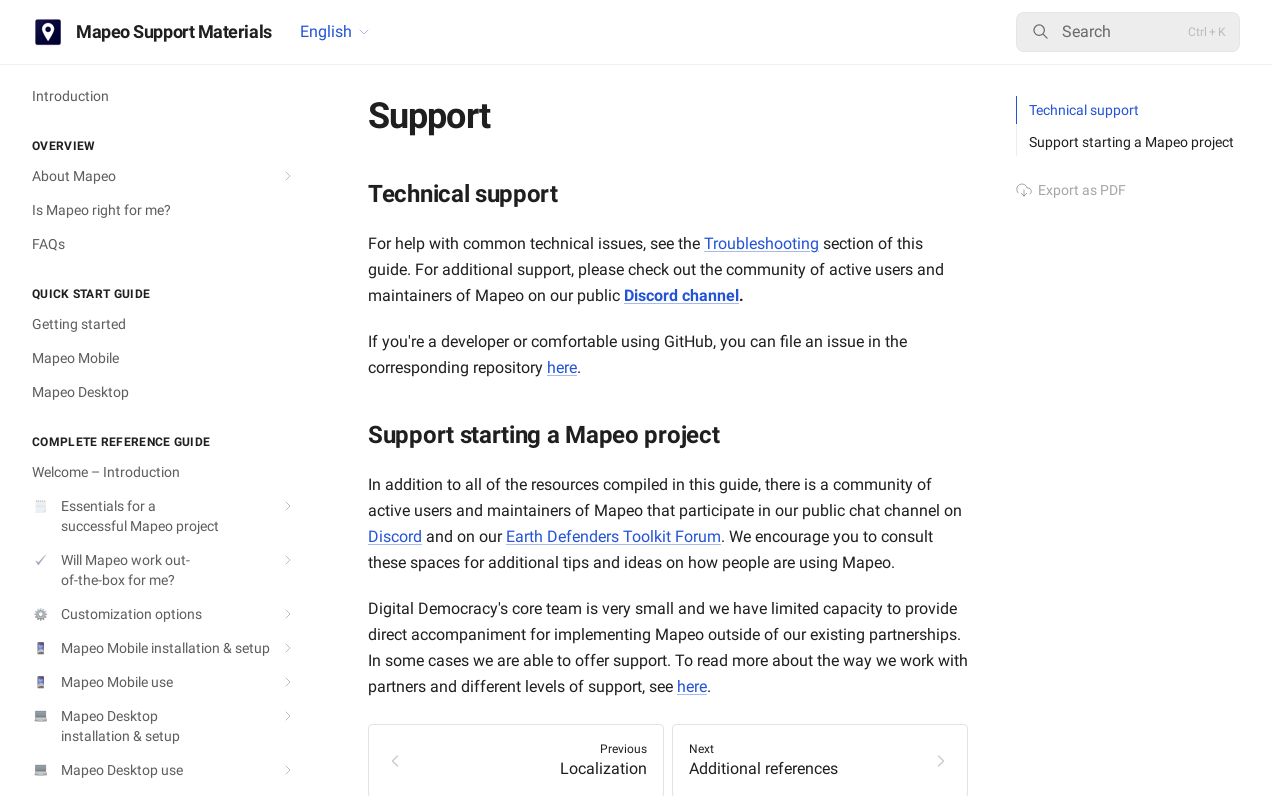Generate the title text from the webpage.

Mapeo Support Materials